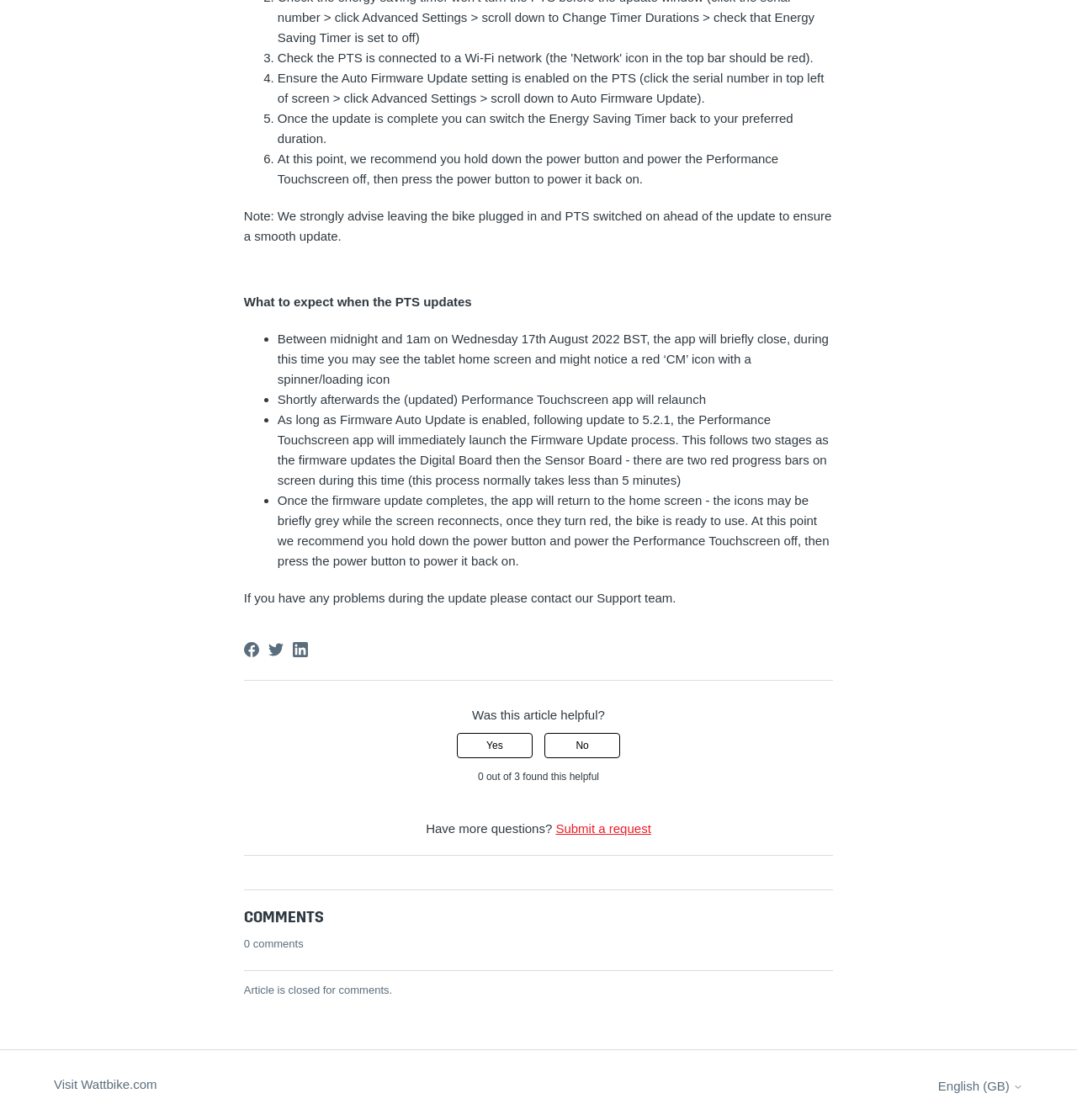What will happen to the app during the update between midnight and 1am on Wednesday 17th August 2022 BST?
Analyze the screenshot and provide a detailed answer to the question.

The webpage states that between midnight and 1am on Wednesday 17th August 2022 BST, the app will briefly close, and the user may see the tablet home screen and a red 'CM' icon with a spinner/loading icon.